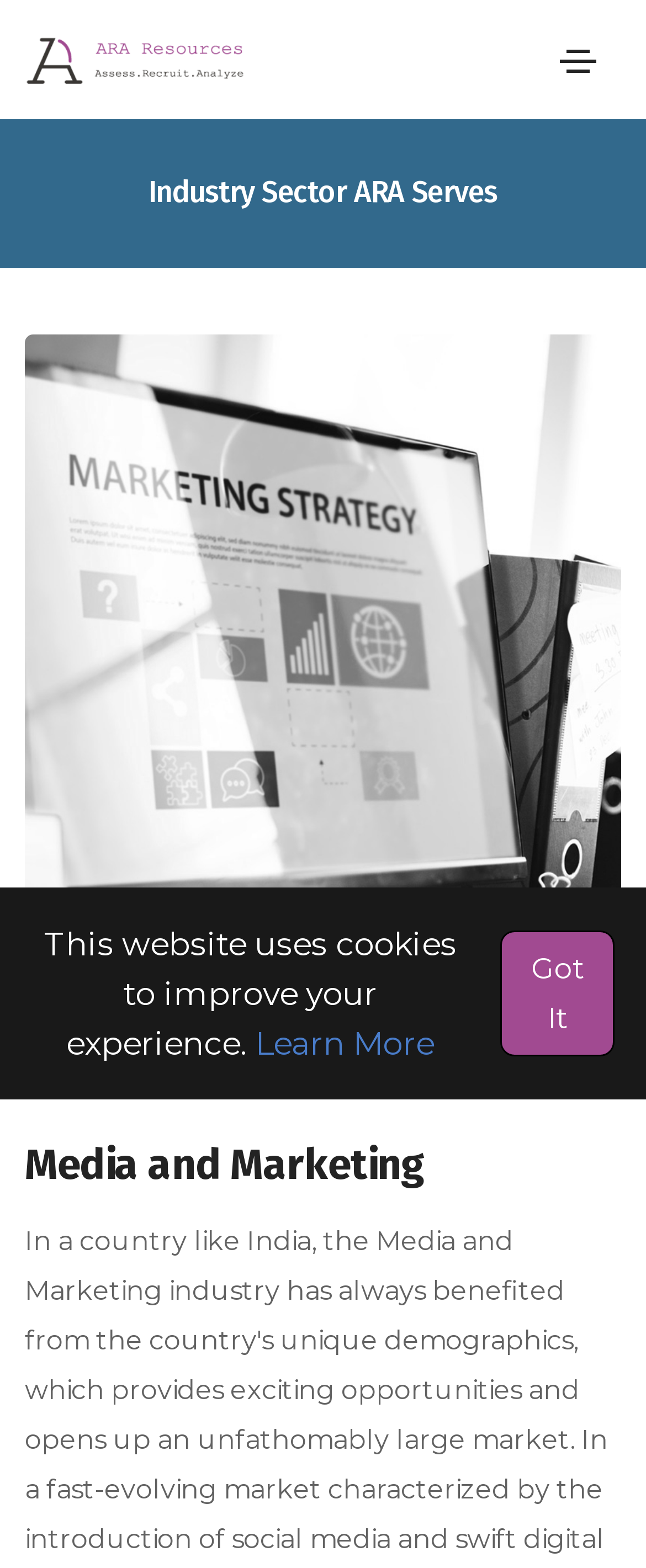Provide your answer in a single word or phrase: 
What is the purpose of the button at the top right?

Toggle navigation